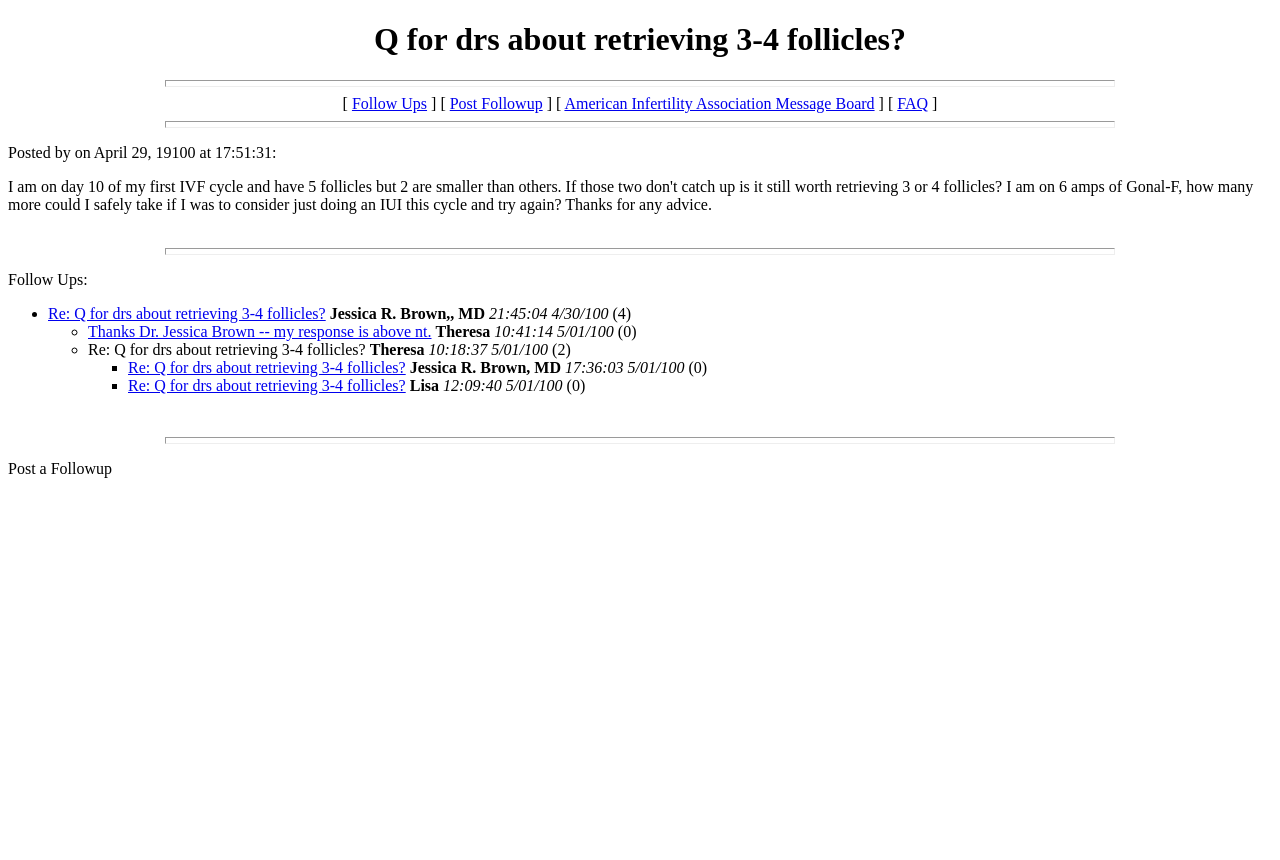Please determine the bounding box coordinates of the area that needs to be clicked to complete this task: 'Click on the FAQ link'. The coordinates must be four float numbers between 0 and 1, formatted as [left, top, right, bottom].

[0.701, 0.11, 0.725, 0.13]